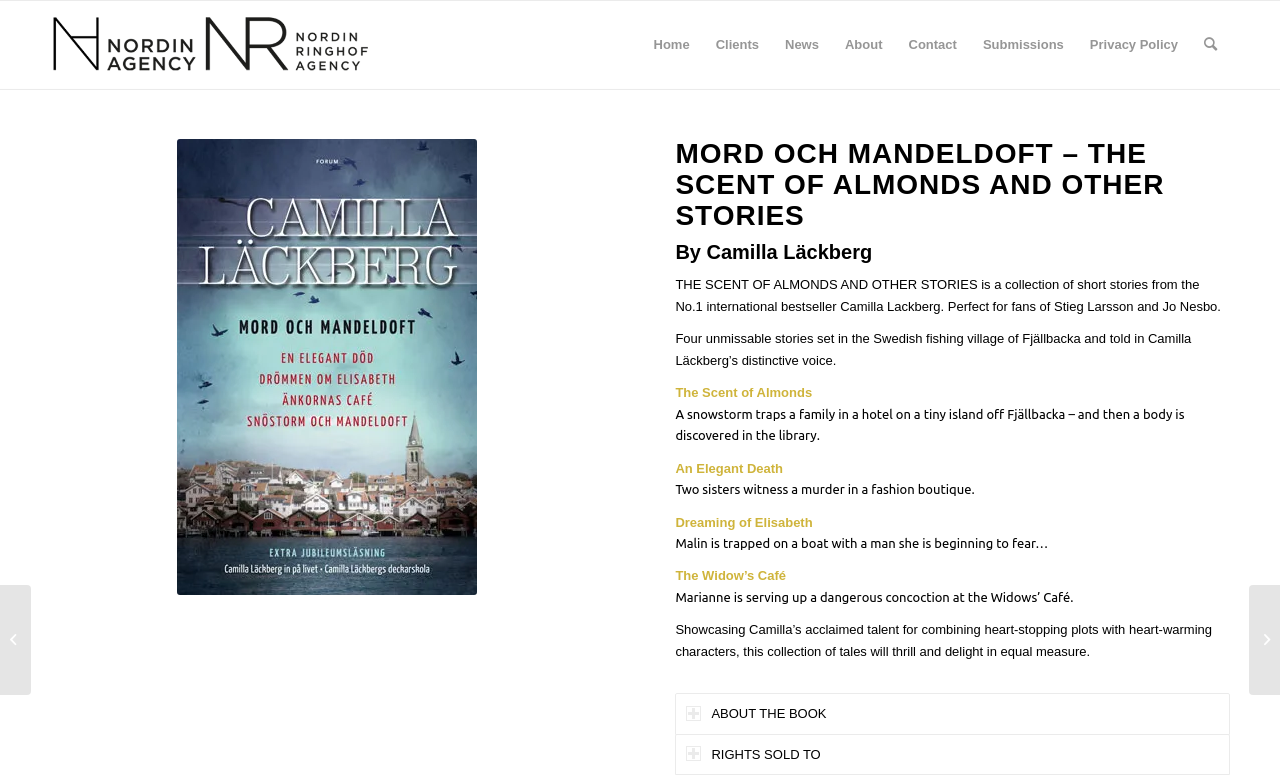What is the title of the book?
Please give a detailed and thorough answer to the question, covering all relevant points.

I found the title of the book by looking at the heading element with the text 'MORD OCH MANDELDOFT – THE SCENT OF ALMONDS AND OTHER STORIES' which is a prominent element on the webpage.